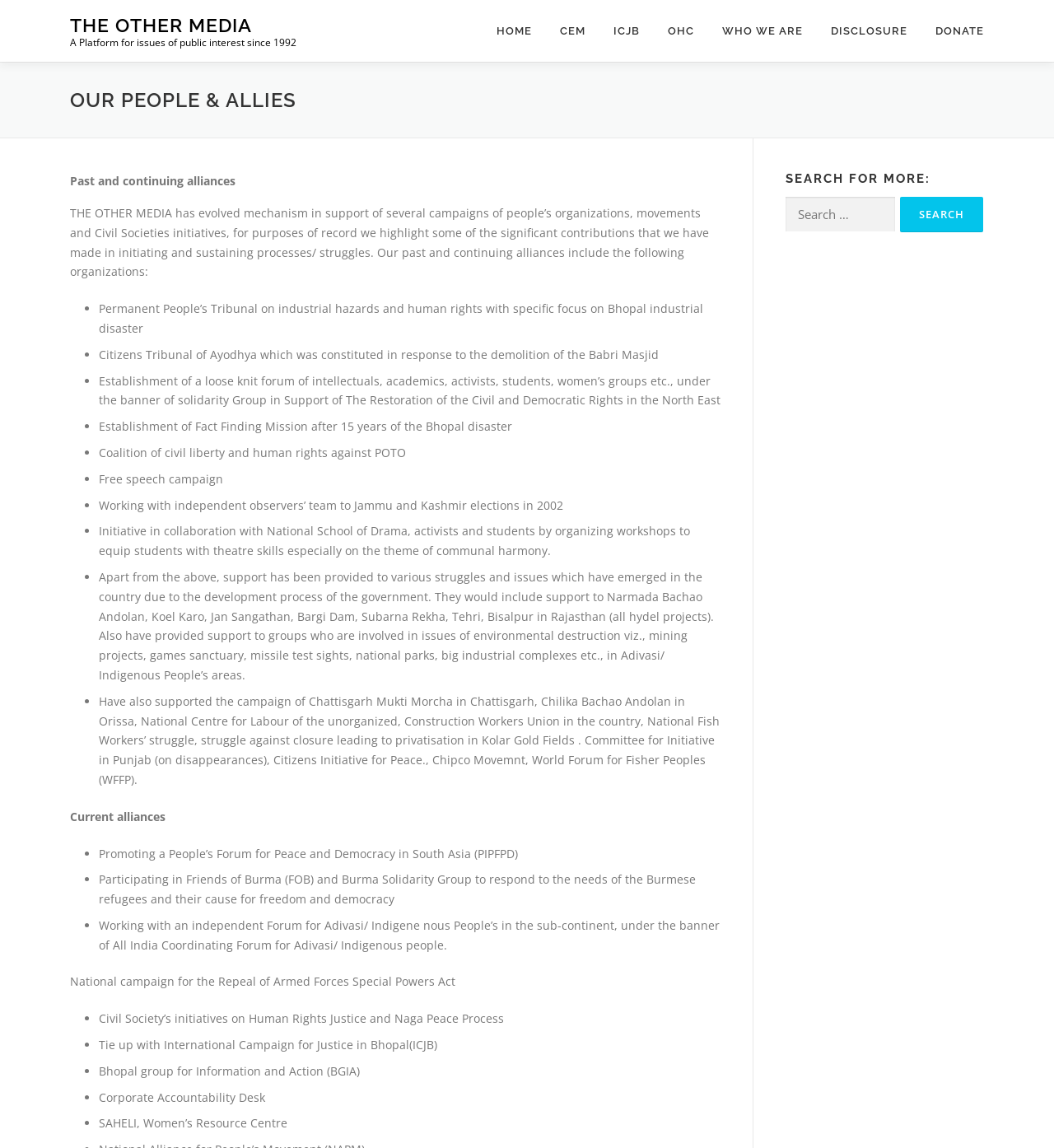Please reply with a single word or brief phrase to the question: 
What is the purpose of the platform?

Issues of public interest